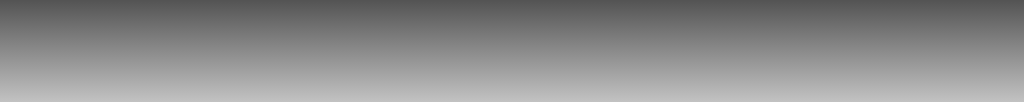Describe thoroughly the contents of the image.

The image features a gradient background that transitions from a lighter tone at the top to a darker shade towards the bottom. This subtle design serves as a backdrop for the content displayed above it on the webpage. It may represent a modern aesthetic, enhancing the visual appeal of the site while providing a clean and sophisticated look. The overall atmosphere of the image complements the theme of exploration and heritage related to the resources listed, such as the Herefordshire & Worcestershire Earth Heritage Trust, and various geological and environmental organizations.